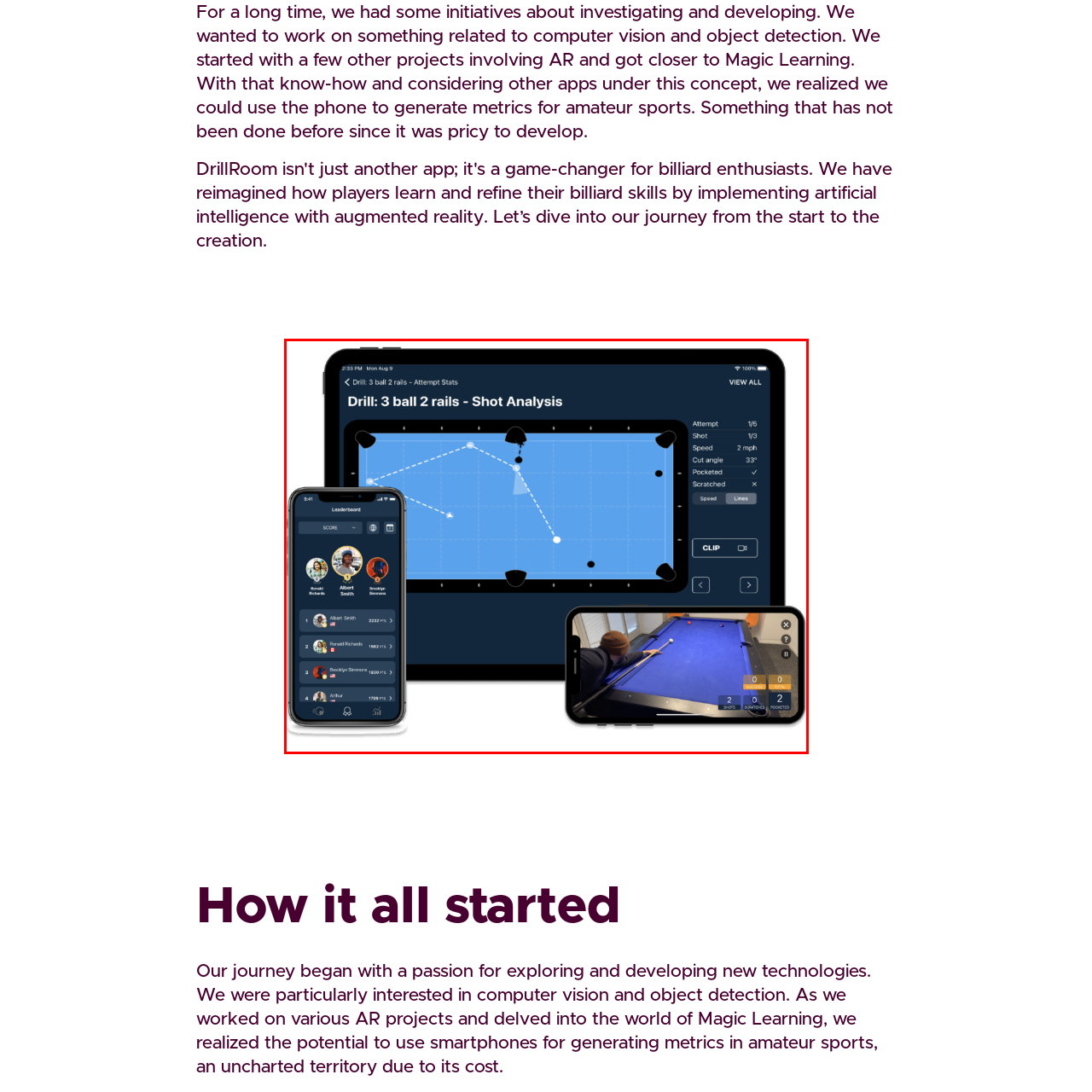What is the purpose of the live footage on the right smartphone?
Carefully scrutinize the image inside the red bounding box and generate a comprehensive answer, drawing from the visual content.

The live footage of a player in action on the right smartphone reinforces the app's ability to provide real-time metrics in amateur sports, which means the app can track and analyze performance in real-time, without significant costs.